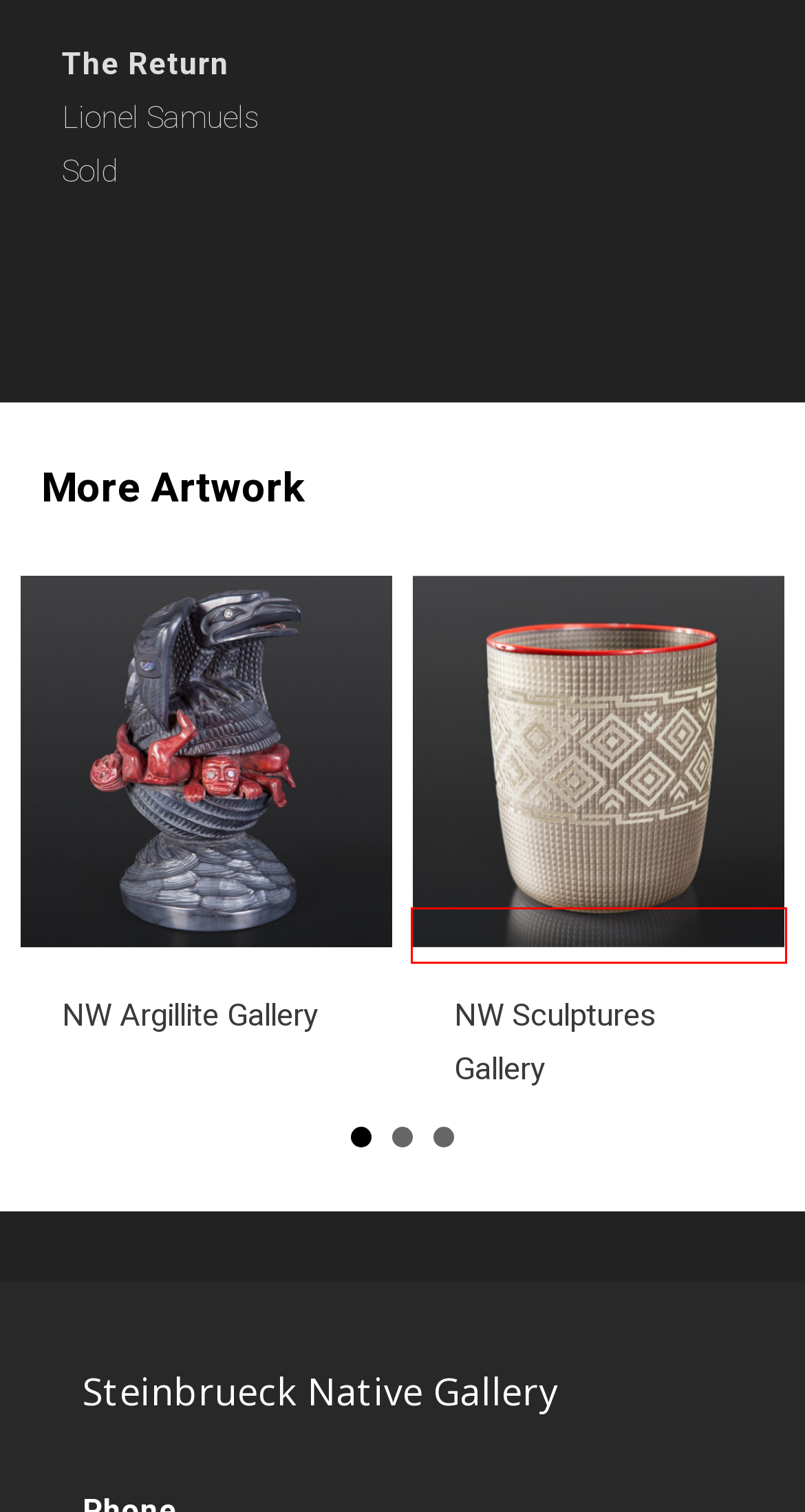You are provided with a screenshot of a webpage highlighting a UI element with a red bounding box. Choose the most suitable webpage description that matches the new page after clicking the element in the bounding box. Here are the candidates:
A. Northwest Coast Gallery - Steinbrueck Native Gallery
B. Steinbrueck Native Gallery - Fine Art of the Northwest Coast - Seattle, WA
C. NW Argillite Gallery - Steinbrueck Native Gallery
D. Skaana the HunterLionel Samuels Sold - Steinbrueck Native Gallery
E. NW Sculptures Gallery - Steinbrueck Native Gallery
F. Honoring Our EldersLionel Samuels Sold - Steinbrueck Native Gallery
G. Feasting in UnityLionel Samuels Sold - Steinbrueck Native Gallery
H. Chief of the SkyLionel Samuels Sold - Steinbrueck Native Gallery

E